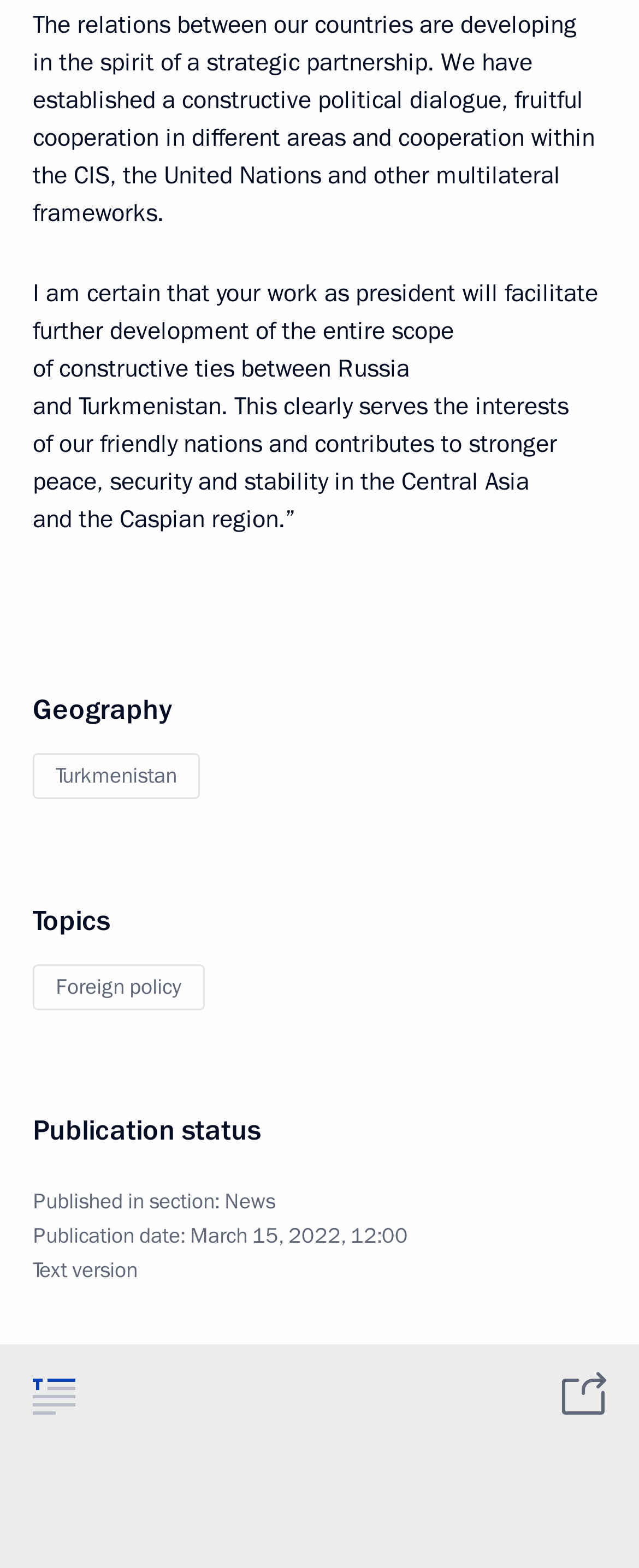Reply to the question with a brief word or phrase: What is the topic of the first heading?

Geography